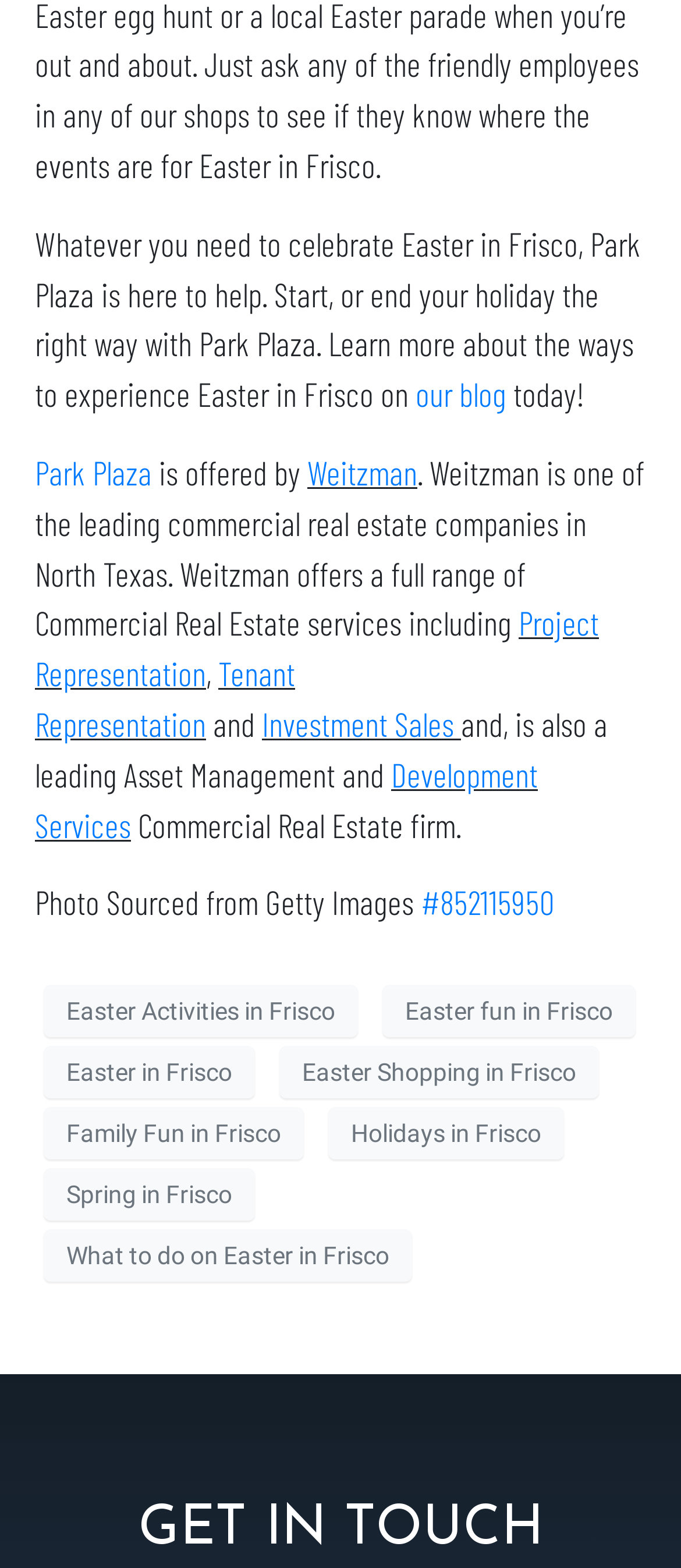Kindly determine the bounding box coordinates for the clickable area to achieve the given instruction: "Visit Park Plaza website".

[0.051, 0.288, 0.223, 0.314]